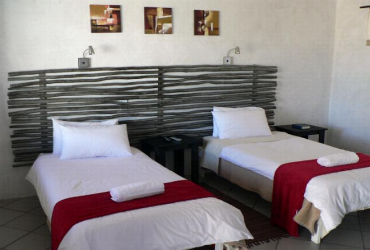Give an in-depth summary of the scene depicted in the image.

This inviting image showcases the interior of a guest room at the Aloe Travel Lodge in Windhoek, Namibia. The room features two neatly made twin beds adorned with crisp white linens and stylish red throws, adding a pop of color to the serene décor. Behind the beds is a rustic wooden headboard composed of layered planks, contributing to a cozy, natural ambiance. 

The space is illuminated by subtle lighting fixtures above each bed, ensuring a warm atmosphere. Adjacent to the beds are compact nightstands with essential amenities, enhancing the room's functionality. The décor is complemented by tasteful artwork displayed on the wall, providing a touch of local charm. This accommodation option exemplifies the comfortable and unique lodging experience offered by Aloe Travel Lodge, perfect for travelers seeking a blend of nature and comfort in the heart of Namibia.